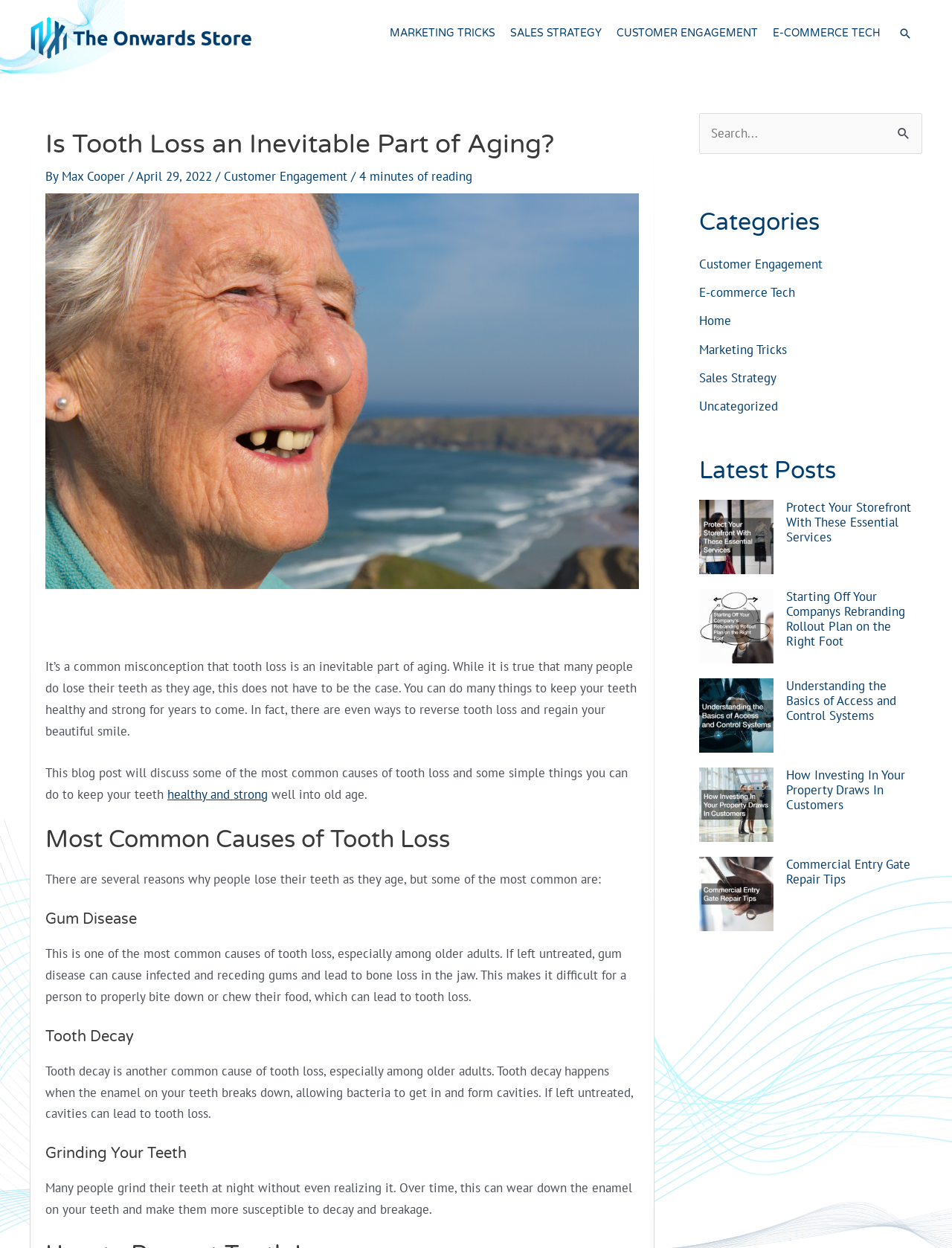Refer to the element description healthy and strong and identify the corresponding bounding box in the screenshot. Format the coordinates as (top-left x, top-left y, bottom-right x, bottom-right y) with values in the range of 0 to 1.

[0.176, 0.63, 0.281, 0.643]